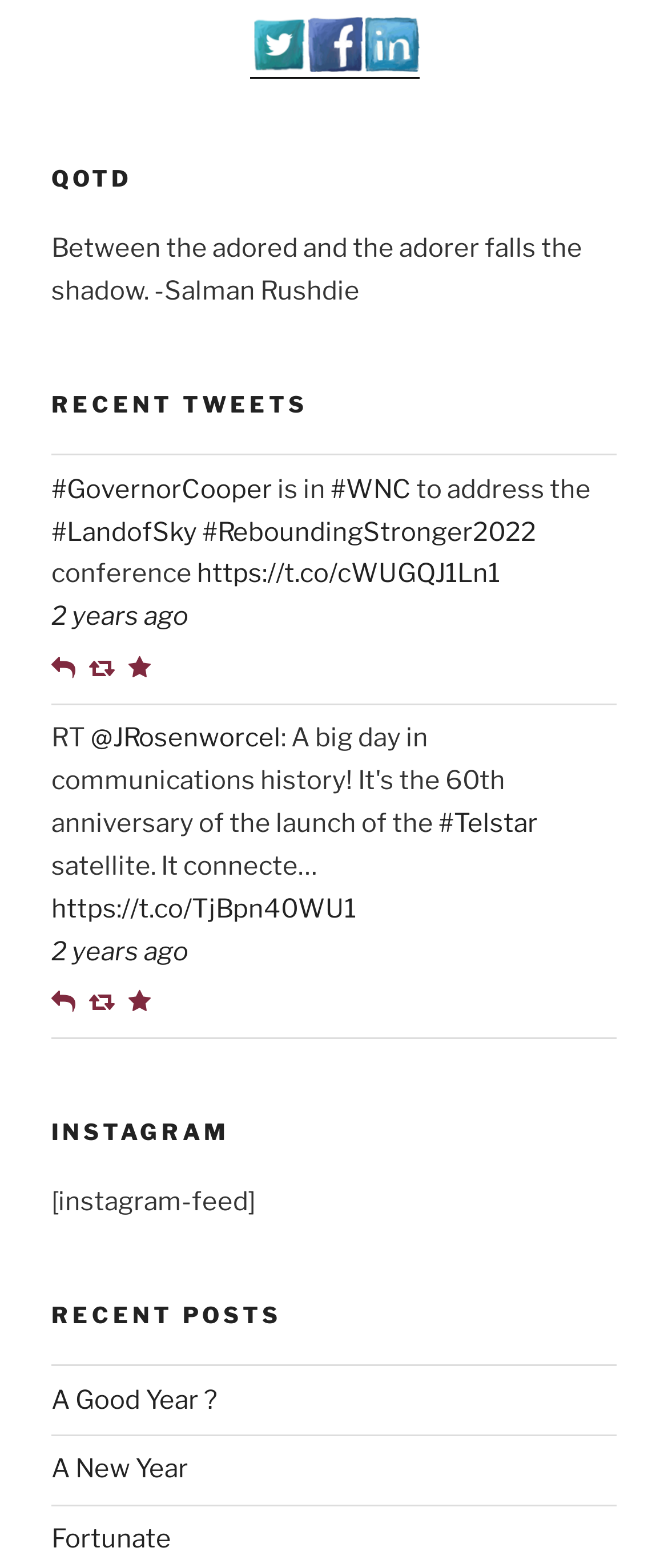How many social media links are present?
Look at the screenshot and give a one-word or phrase answer.

3